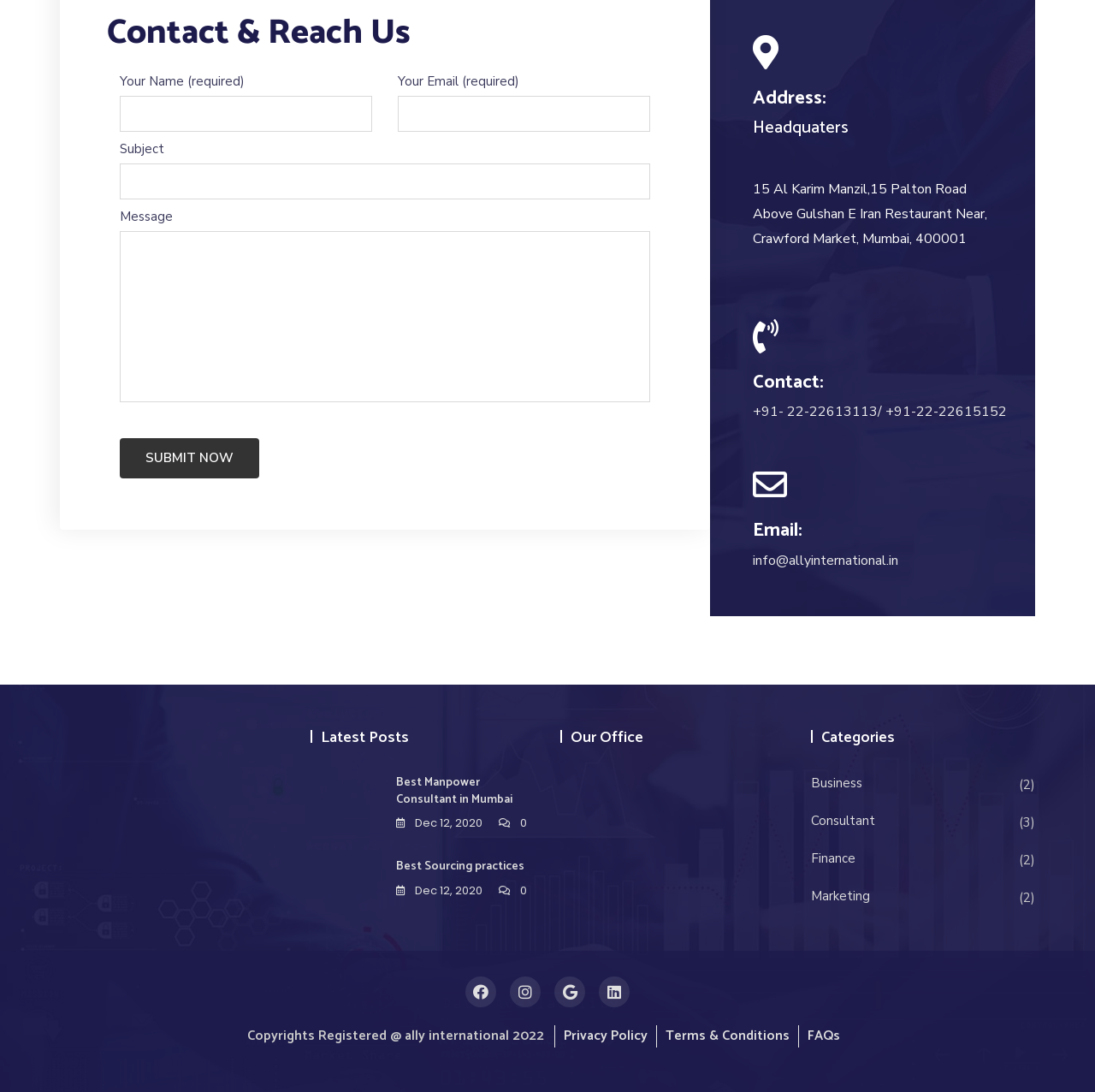Identify the bounding box coordinates of the region that should be clicked to execute the following instruction: "Check the office address".

[0.688, 0.165, 0.902, 0.227]